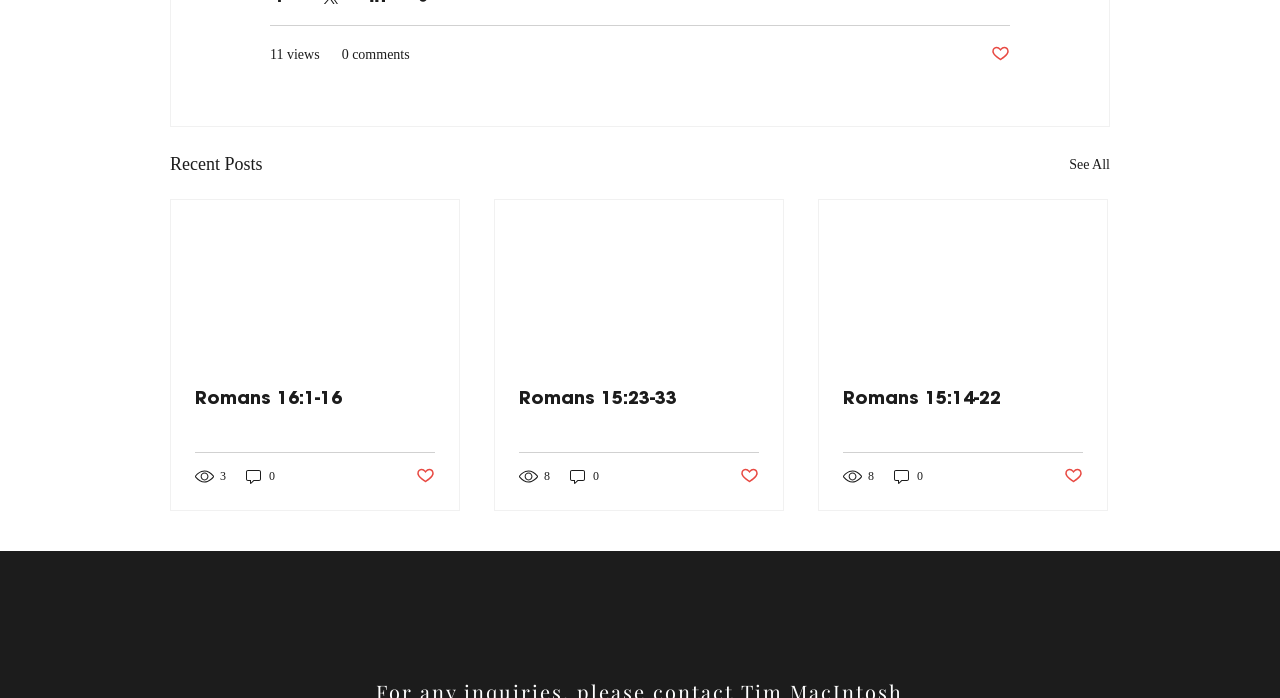Predict the bounding box of the UI element that fits this description: "parent_node: Romans 16:1-16".

[0.134, 0.287, 0.359, 0.519]